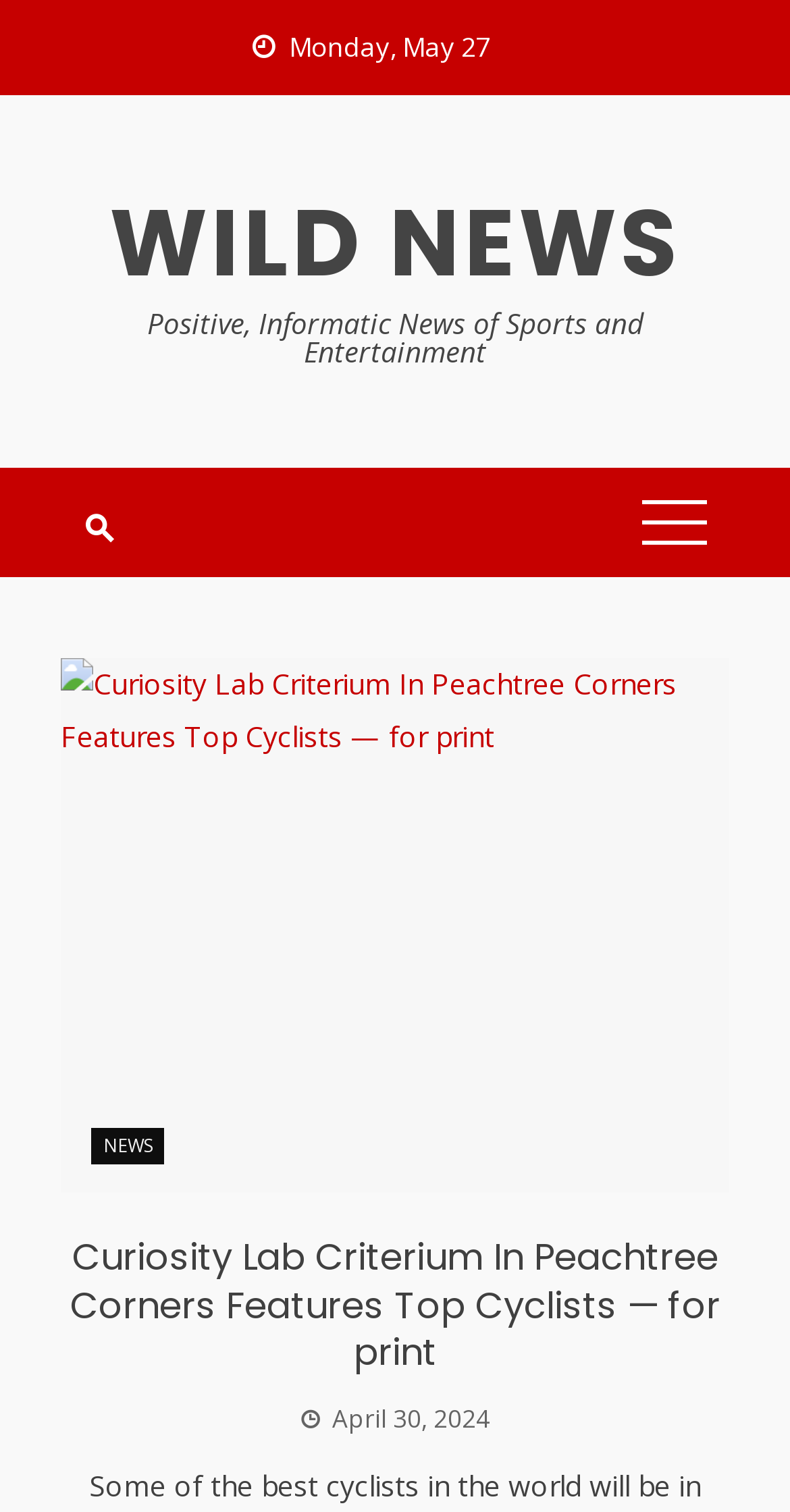How many links are there in the webpage?
Examine the image and give a concise answer in one word or a short phrase.

5